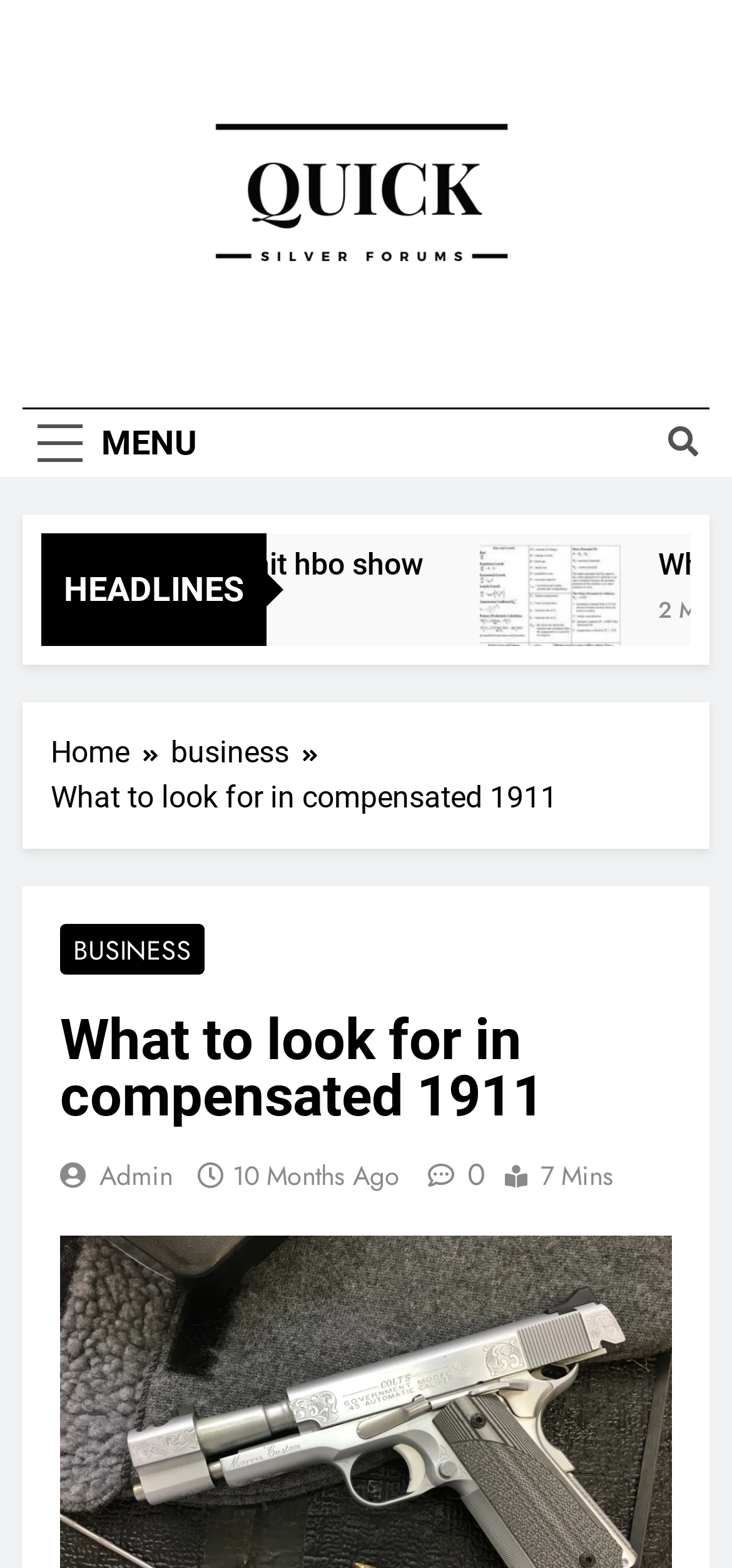Identify and provide the bounding box for the element described by: "2 months ago".

[0.41, 0.376, 0.605, 0.399]